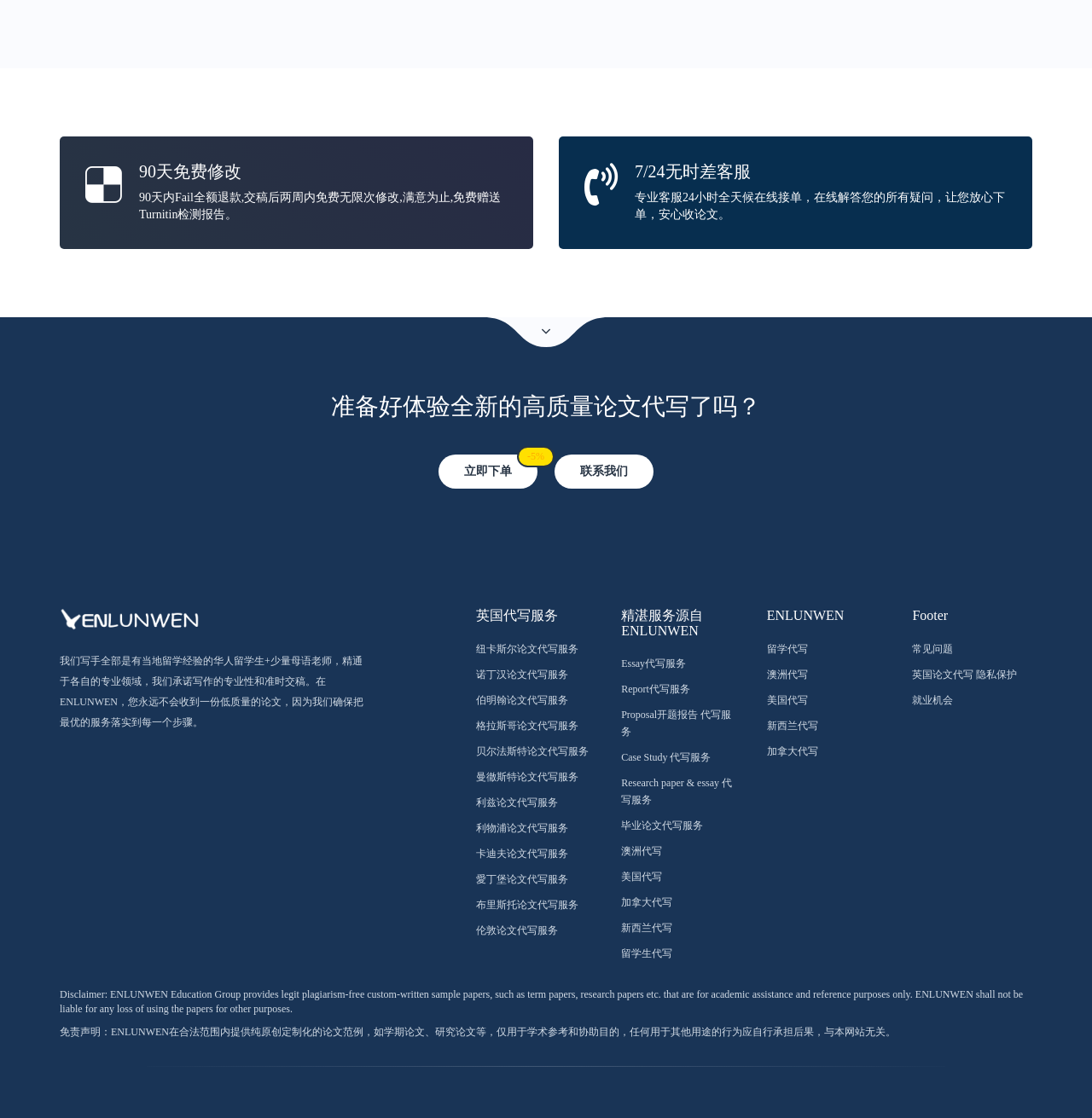How many types of paper writing services are listed?
Please provide a single word or phrase as your answer based on the screenshot.

9